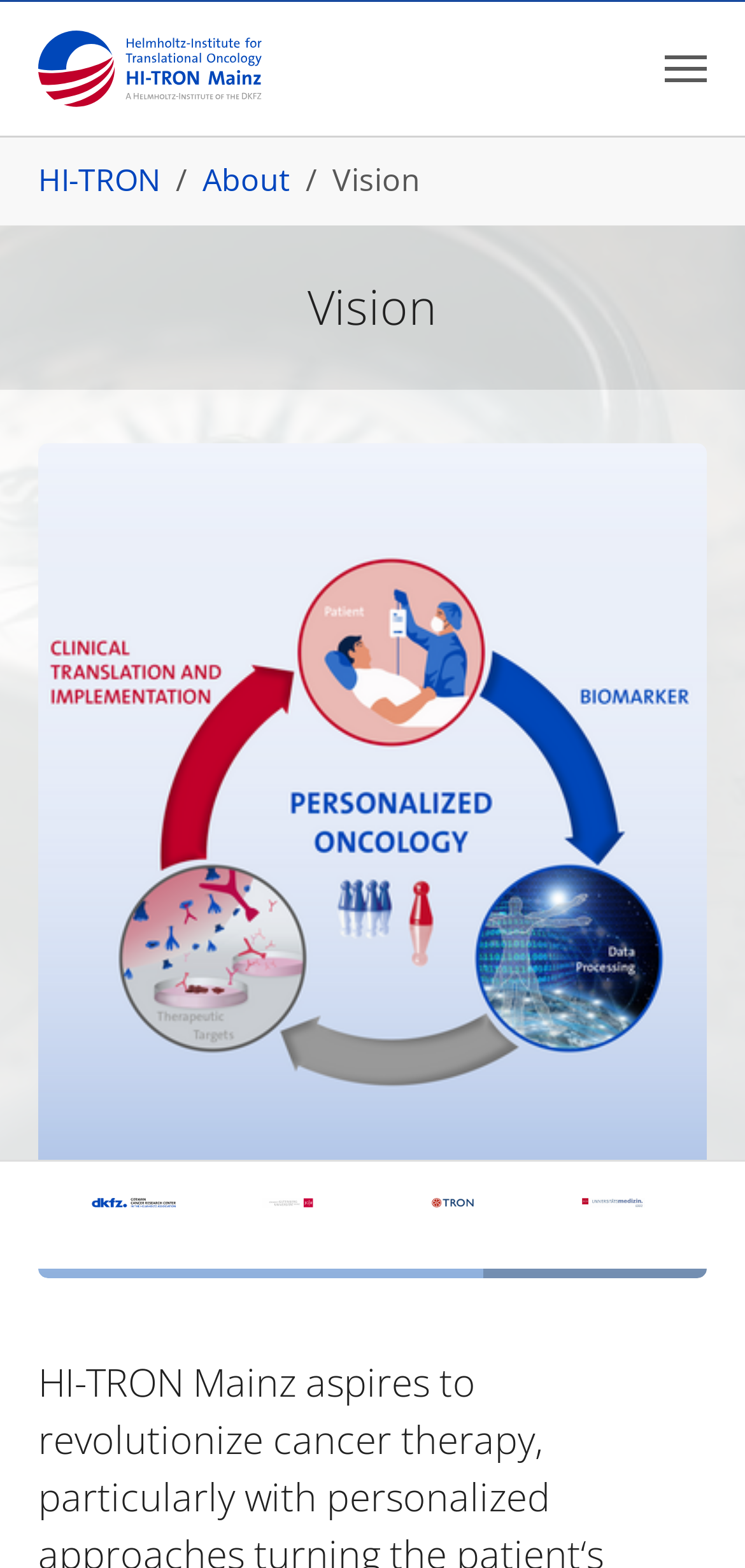Answer the question below in one word or phrase:
How many logos are displayed at the bottom of the page?

4